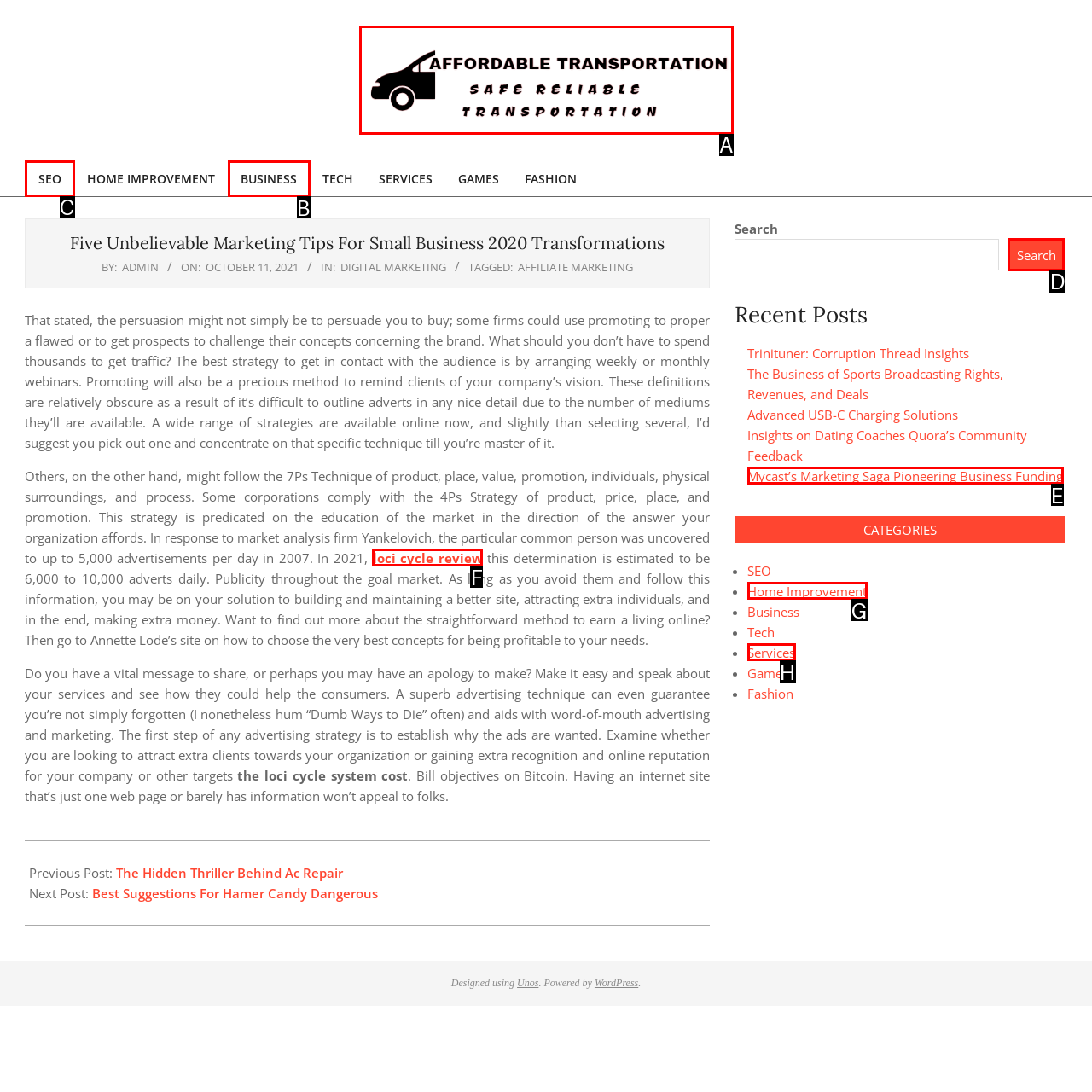Select the letter associated with the UI element you need to click to perform the following action: Click on the 'SEO' link in the primary navigation menu
Reply with the correct letter from the options provided.

C